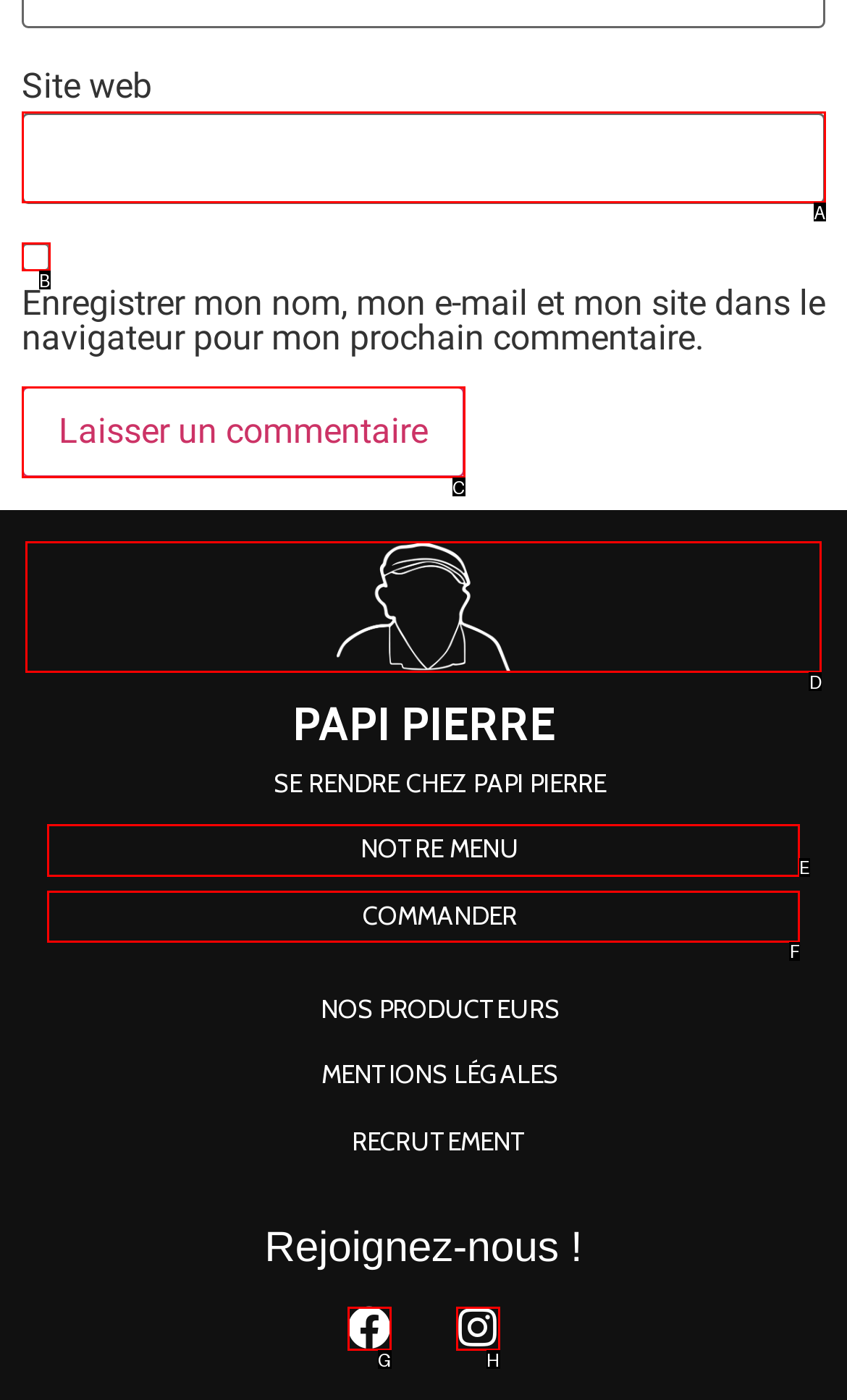Determine the appropriate lettered choice for the task: View menu. Reply with the correct letter.

E